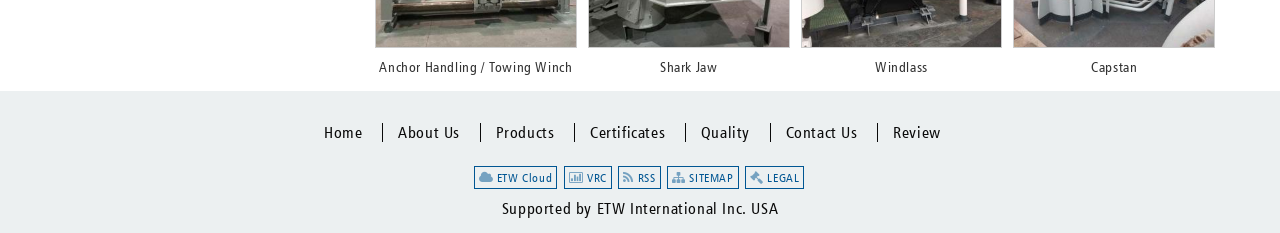How many navigation links are there?
Please provide a single word or phrase as your answer based on the image.

8